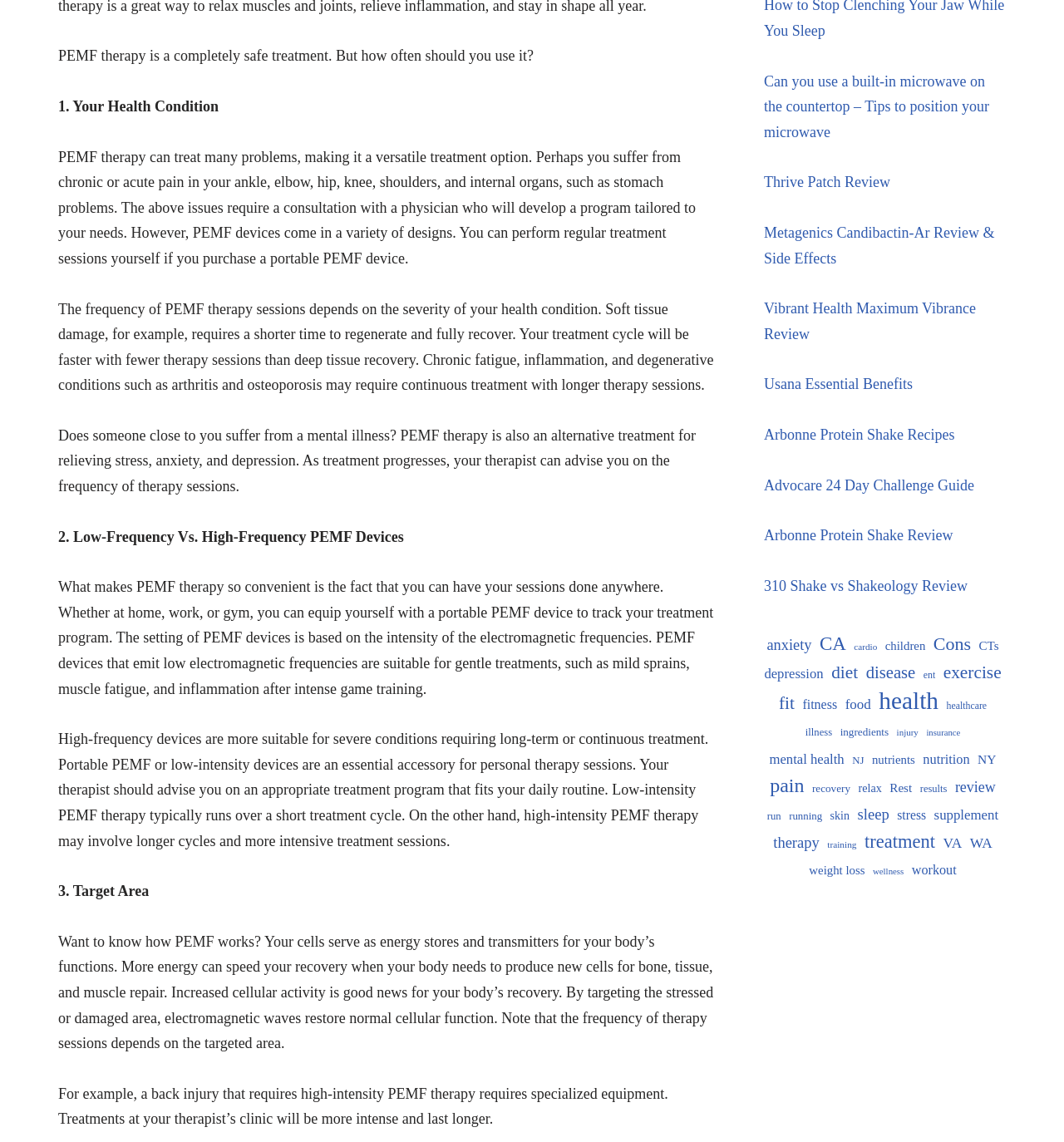Respond to the following question with a brief word or phrase:
What is the purpose of low-frequency PEMF devices?

For gentle treatments